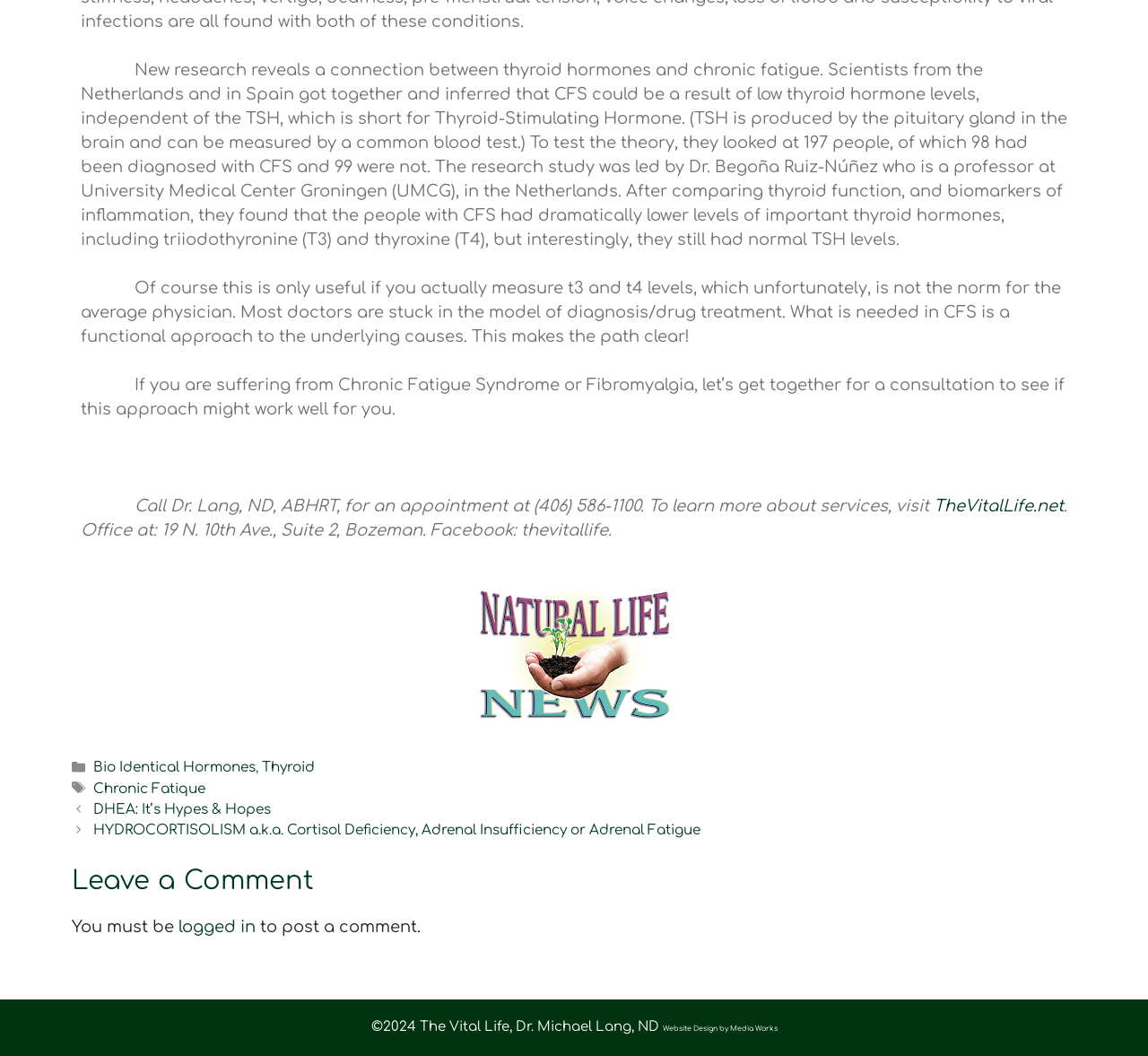Identify the bounding box of the HTML element described here: "Bio Identical Hormones". Provide the coordinates as four float numbers between 0 and 1: [left, top, right, bottom].

[0.082, 0.72, 0.223, 0.735]